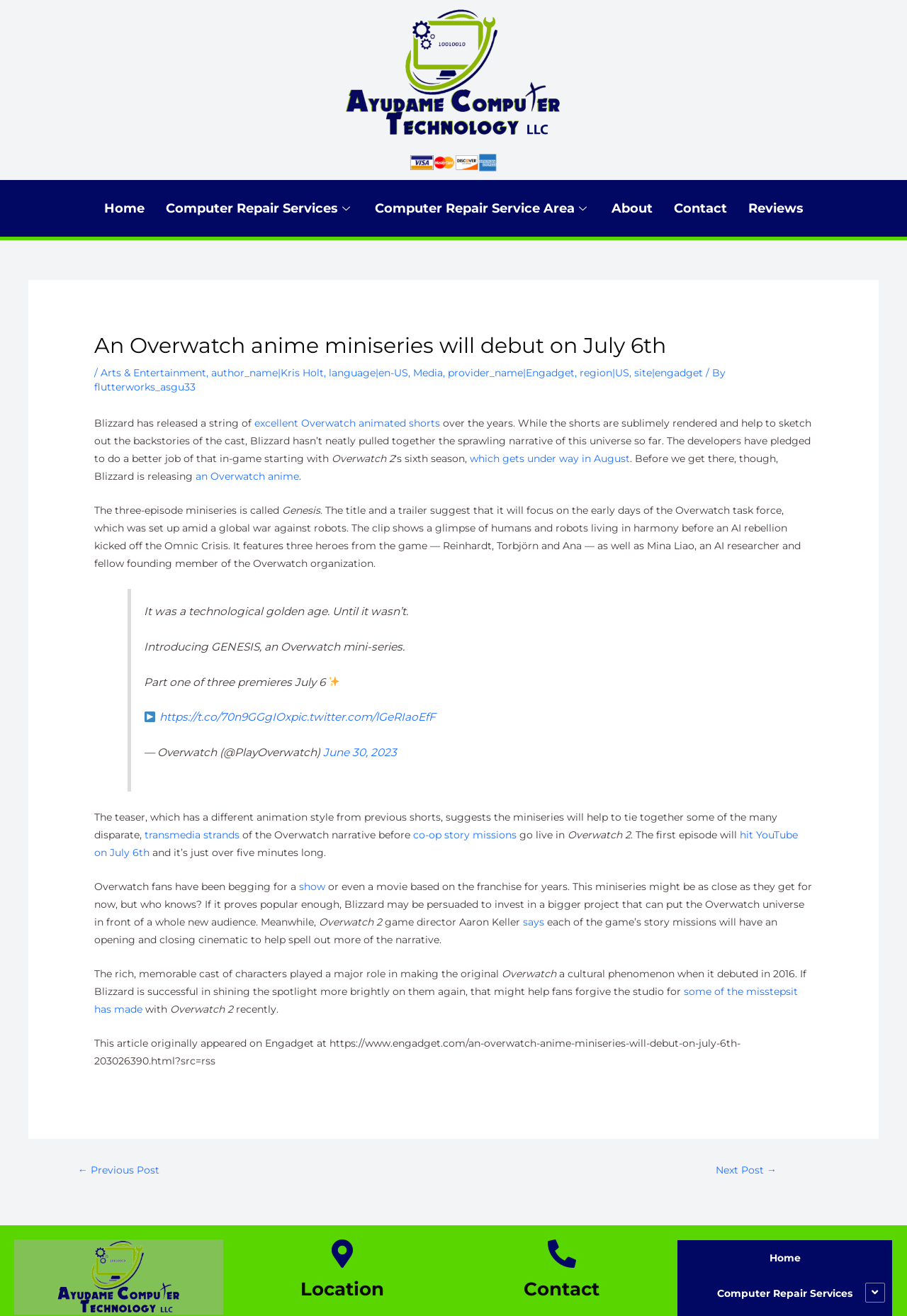What is the name of the website where this article originally appeared?
Relying on the image, give a concise answer in one word or a brief phrase.

Engadget